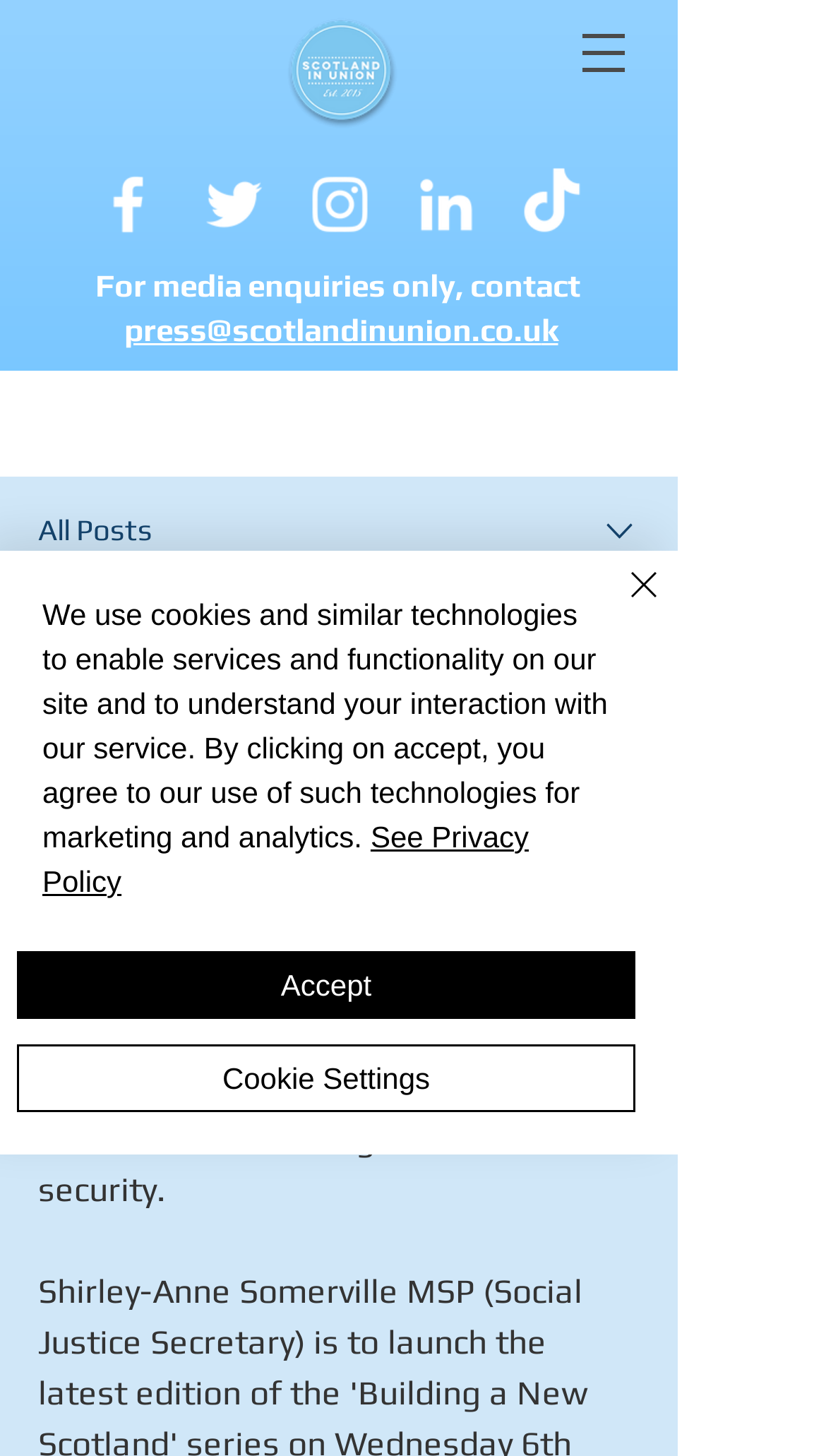How many social media icons are there?
Based on the image, answer the question with as much detail as possible.

There are 5 social media icons, which can be counted from the list of links with descriptions 'White Facebook Icon', 'White Twitter Icon', 'White Instagram Icon', 'White LinkedIn Icon', and 'White TikTok logo' under the 'Social Bar' list element.